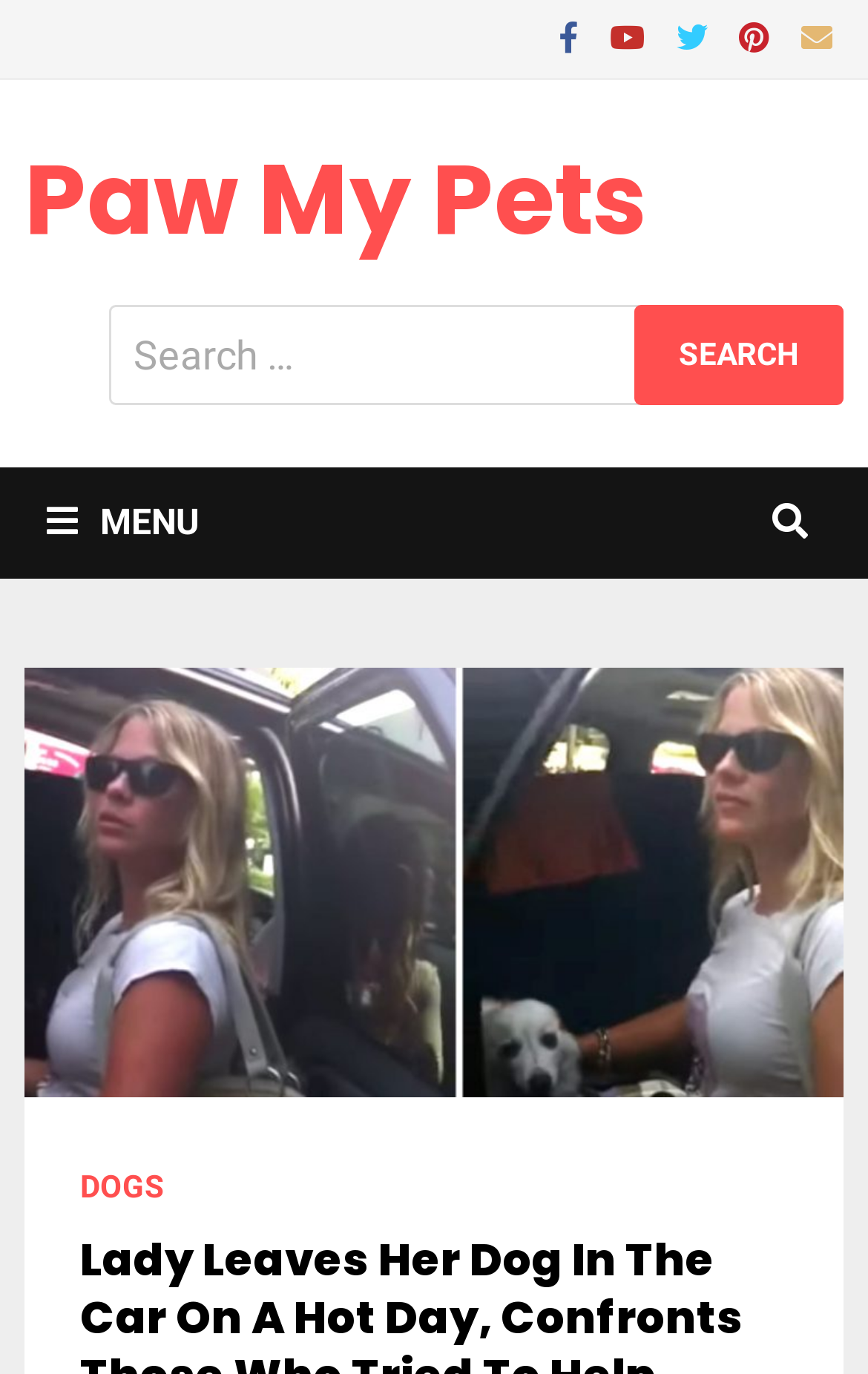Offer an extensive depiction of the webpage and its key elements.

The webpage appears to be a blog or news article page, with a focus on a specific story about a lady leaving her dog in a hot car. The title of the page, "Lady Leaves Her Dog In The Car On A Hot Day, Confronts Those Who Tried To Help", is prominently displayed at the top.

At the top right corner, there are five social media links, represented by icons, arranged horizontally. Below these icons, there is a link to "Paw My Pets" on the top left side. A search bar is located below the title, with a search box and a "Search" button on the right side. The search button has the text "SEARCH" on it.

On the top left side, there is a menu button with the icon "\uf0c9" and the text "MENU". When expanded, this menu has a link to "DOGS" at the bottom. The menu button is situated above the search bar.

The rest of the page likely contains the article or story about the lady and her dog, but the details of the content are not provided in the accessibility tree.